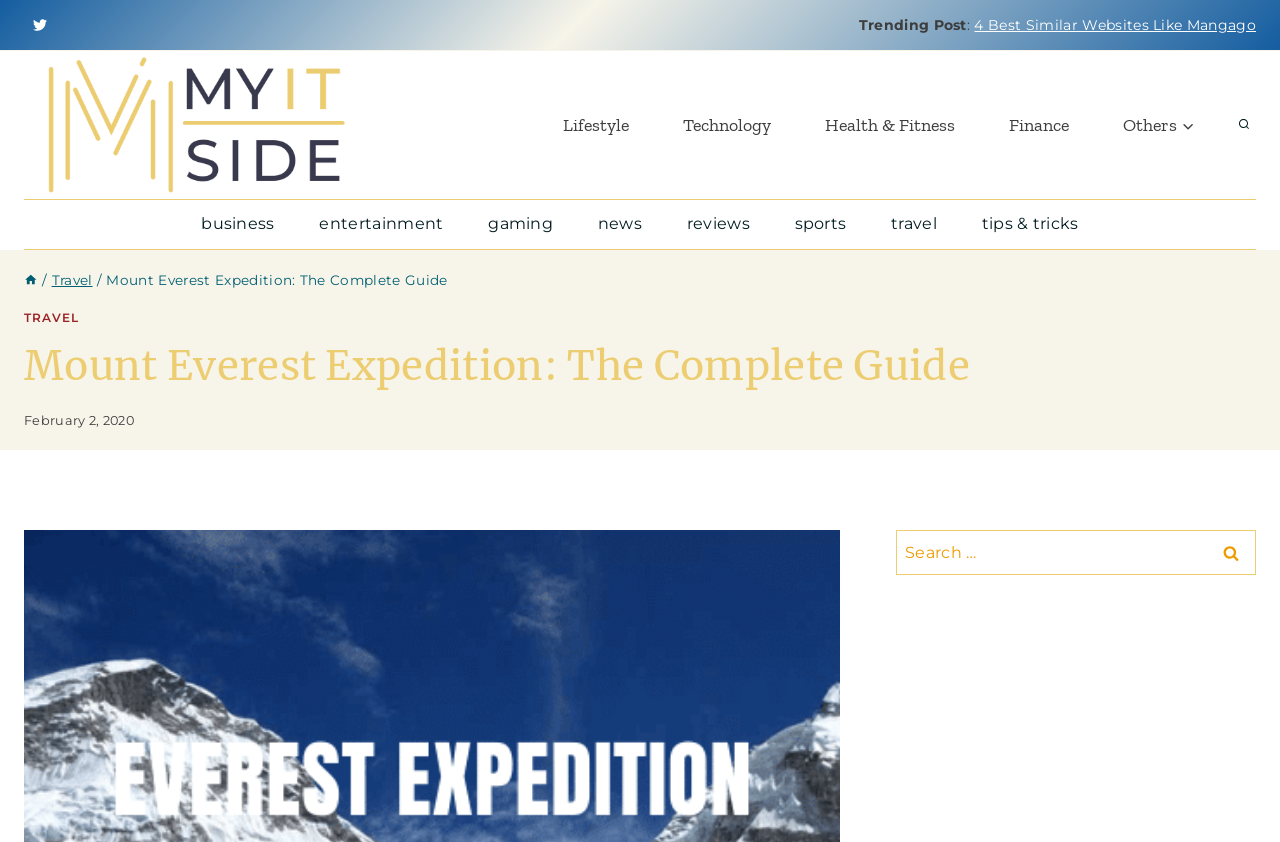Select the bounding box coordinates of the element I need to click to carry out the following instruction: "View Lifestyle posts".

[0.419, 0.107, 0.512, 0.19]